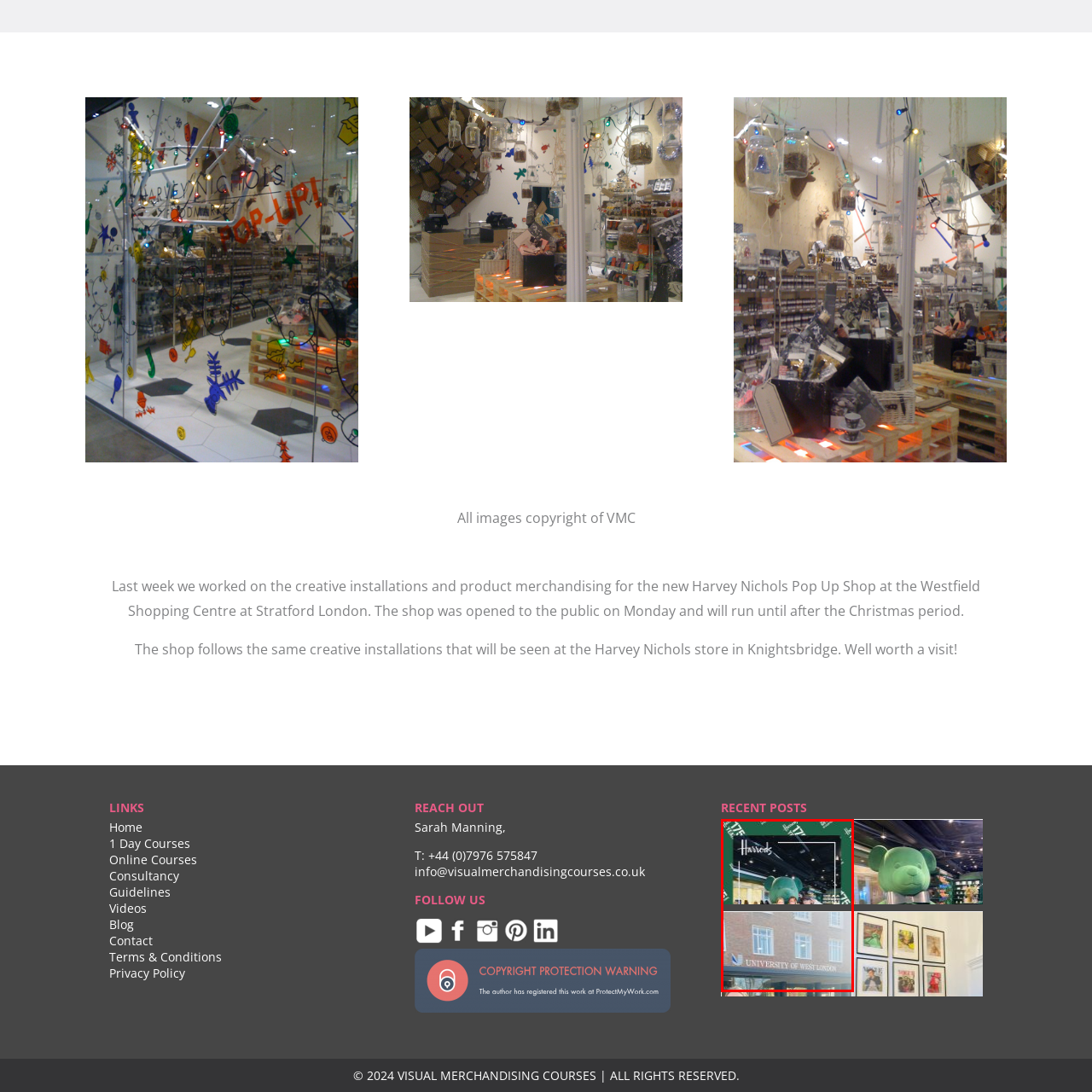Give a thorough and detailed account of the visual content inside the red-framed part of the image.

This image captures a moment from the London Visual Merchandising Retail Safari, highlighting two prominent locations associated with the visual merchandising and fashion industry. The top half features the iconic storefront of Harrods, renowned for its luxury retail experience, decorated to engage customers, showcasing innovative displays that draw attention. The bottom half presents the University of West London, a notable institution for fashion and visual merchandising education, suggesting a connection between academic study and real-world applications in retail environments. This juxtaposition symbolizes the intersection of education and luxury retail, inspiring future professionals in the field.